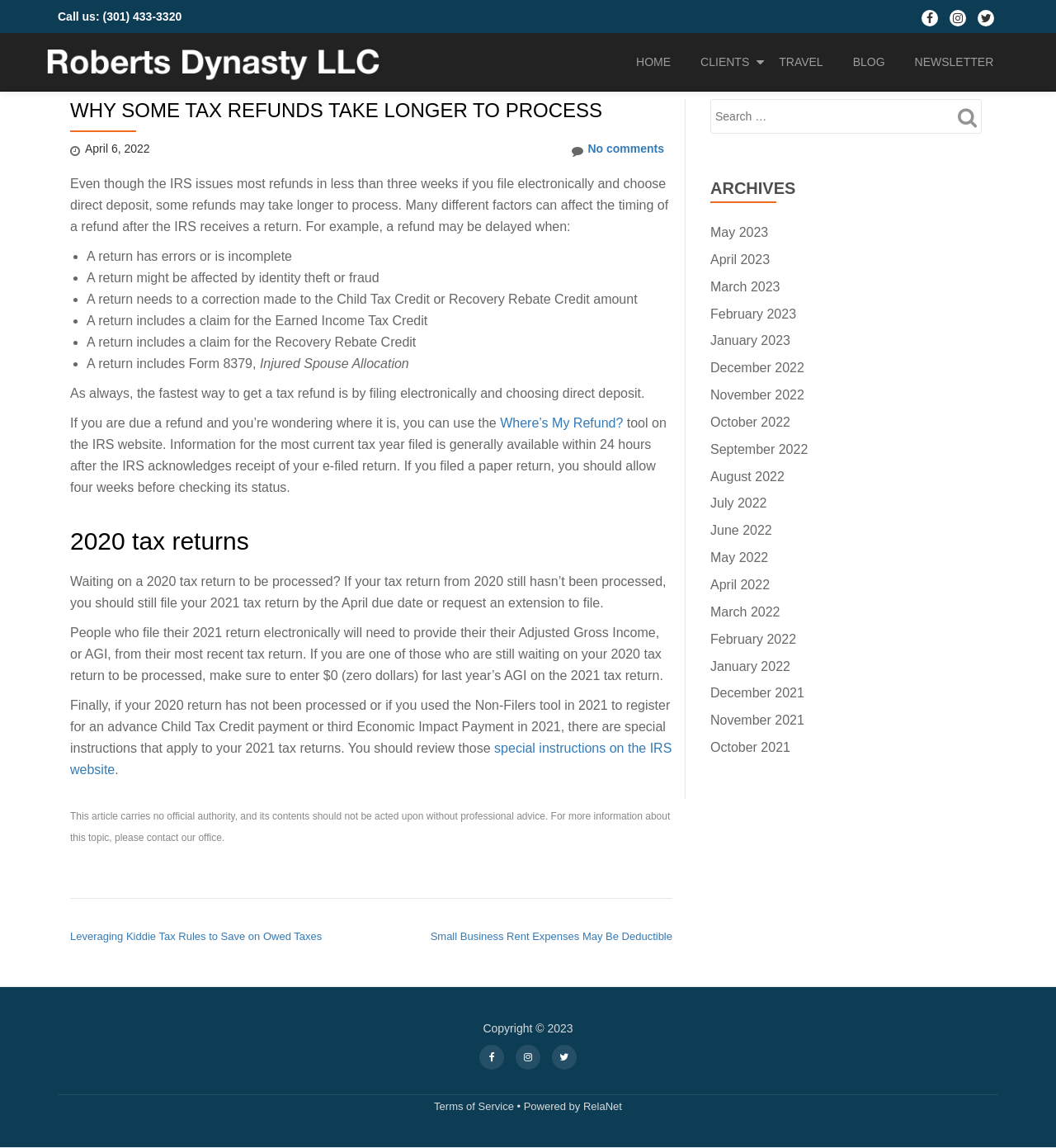Determine the bounding box for the described UI element: "fa-instagram".

[0.484, 0.913, 0.516, 0.926]